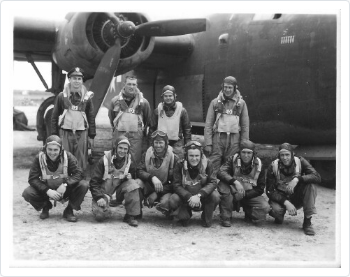Offer a detailed explanation of the image's components.

The image features a group of ten wartime servicemen, identified as members of the 459th Bombardment Group's 757th Squadron during World War II. They stand proudly in front of their bomber aircraft, which showcases the robust design typical of heavy bombers from that era. The men are dressed in military flight gear, including flight jackets and helmets, indicative of the operational conditions they faced. The black-and-white photograph captures a moment of camaraderie and preparedness, highlighting their roles as aircrew members dedicated to their mission. This image serves as a tribute to their bravery and teamwork, encapsulating a significant period in military history.